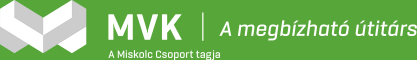Please respond to the question using a single word or phrase:
What does the tagline 'A megbízható úttárs' translate to?

The reliable travel companion